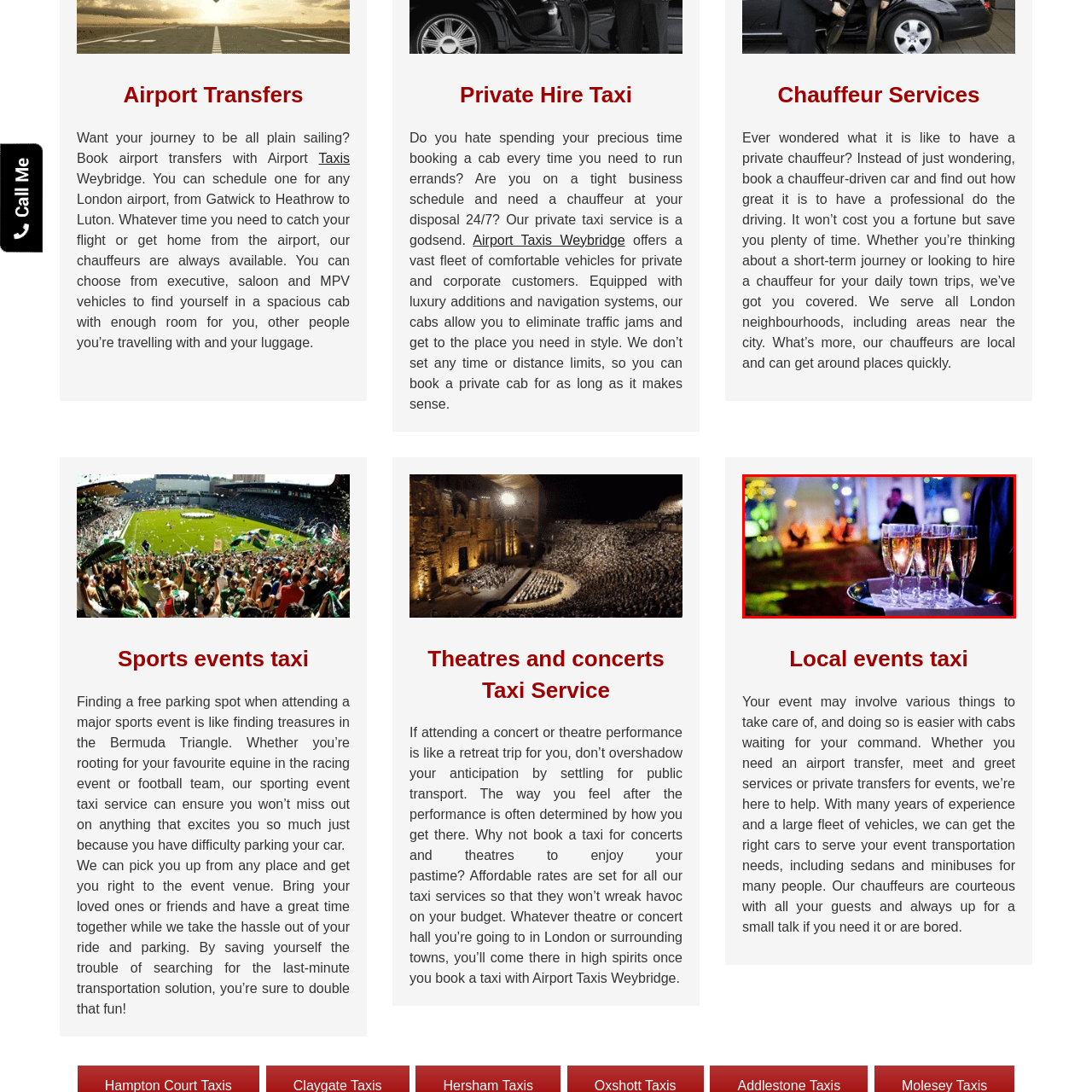Check the picture within the red bounding box and provide a brief answer using one word or phrase: What type of gathering is suggested in the background?

Lively gathering or celebration